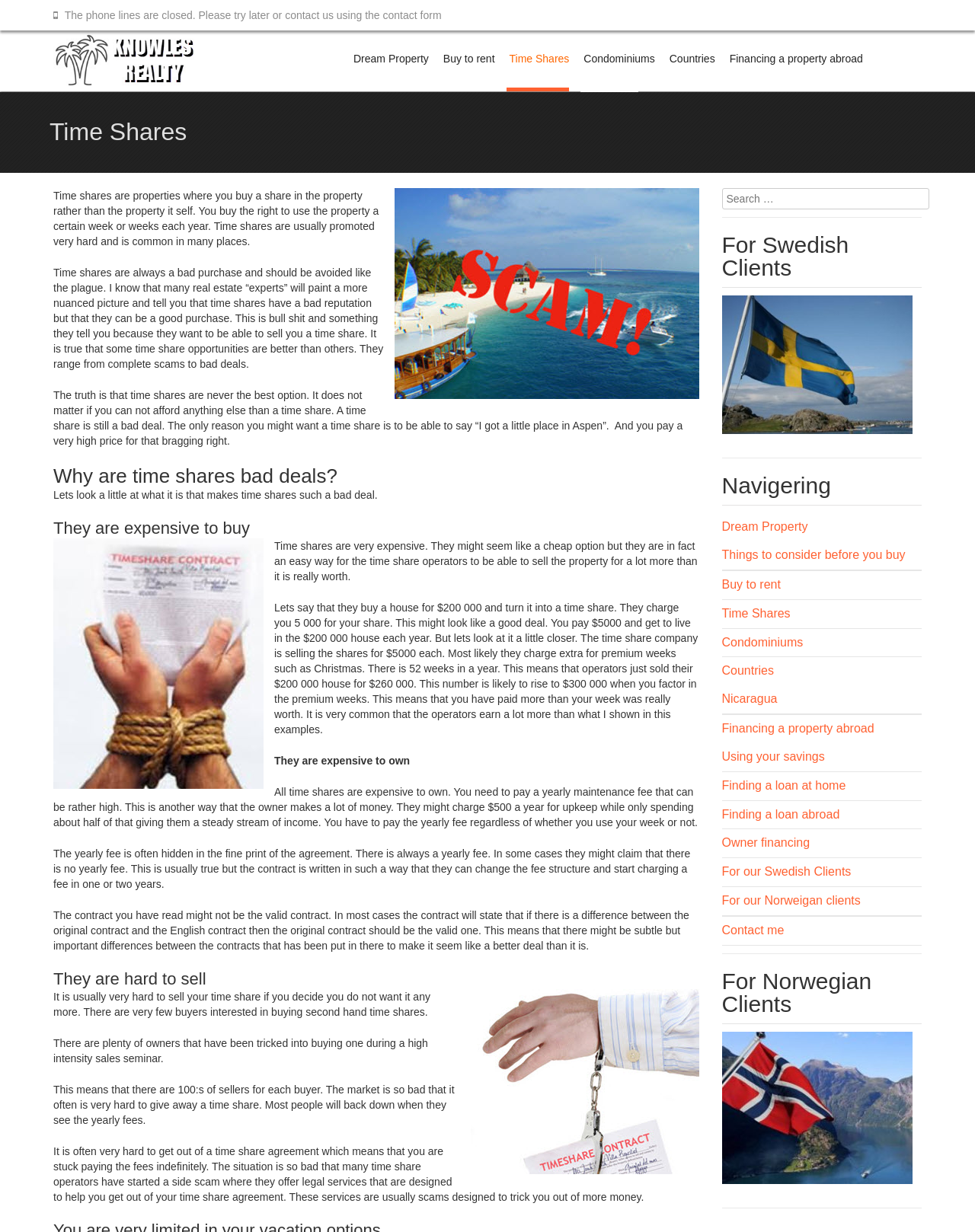Show the bounding box coordinates of the element that should be clicked to complete the task: "Click on the Buffalo Beer League logo".

None